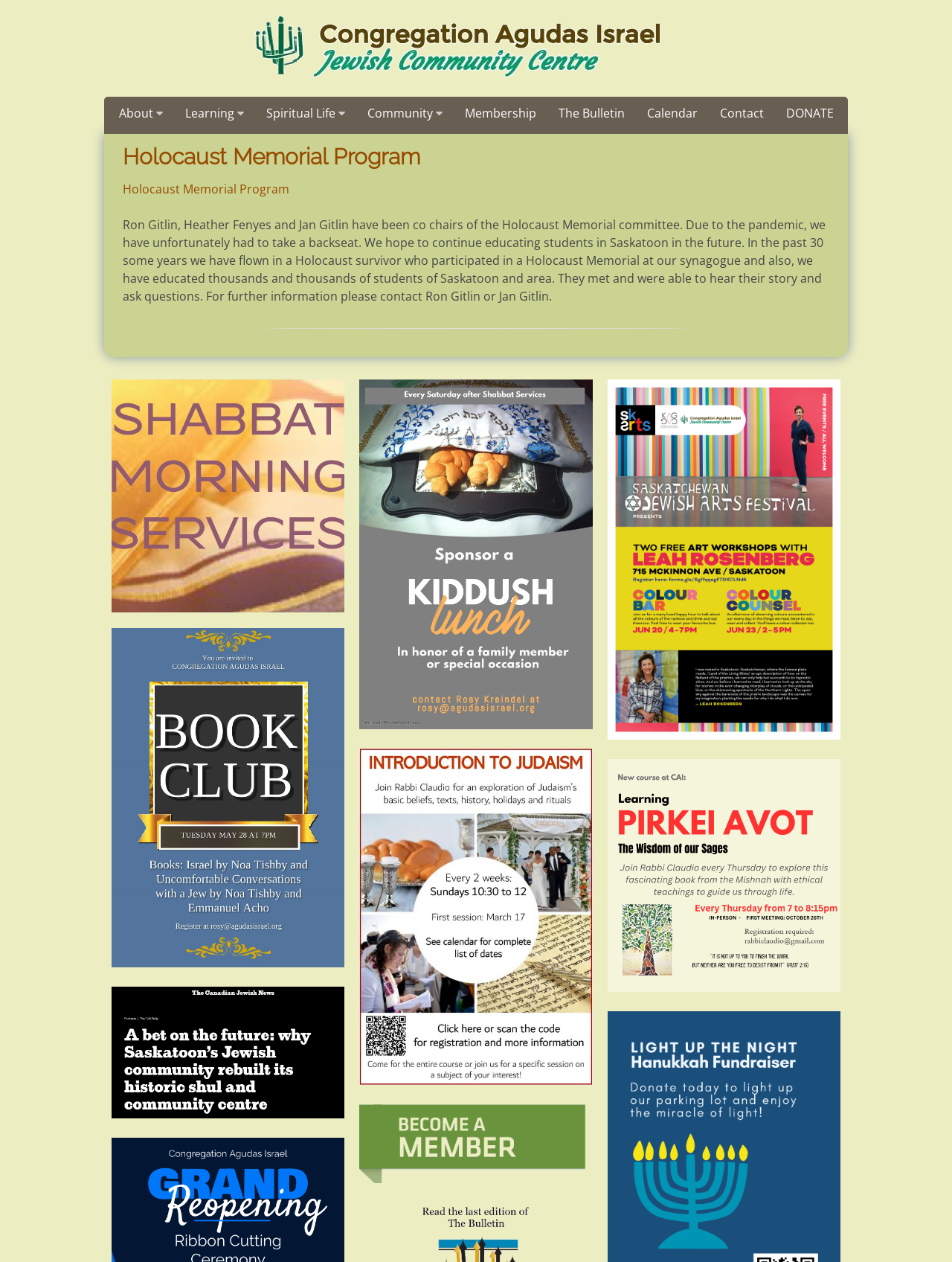Find the UI element described as: "The Bulletin" and predict its bounding box coordinates. Ensure the coordinates are four float numbers between 0 and 1, [left, top, right, bottom].

[0.586, 0.077, 0.656, 0.103]